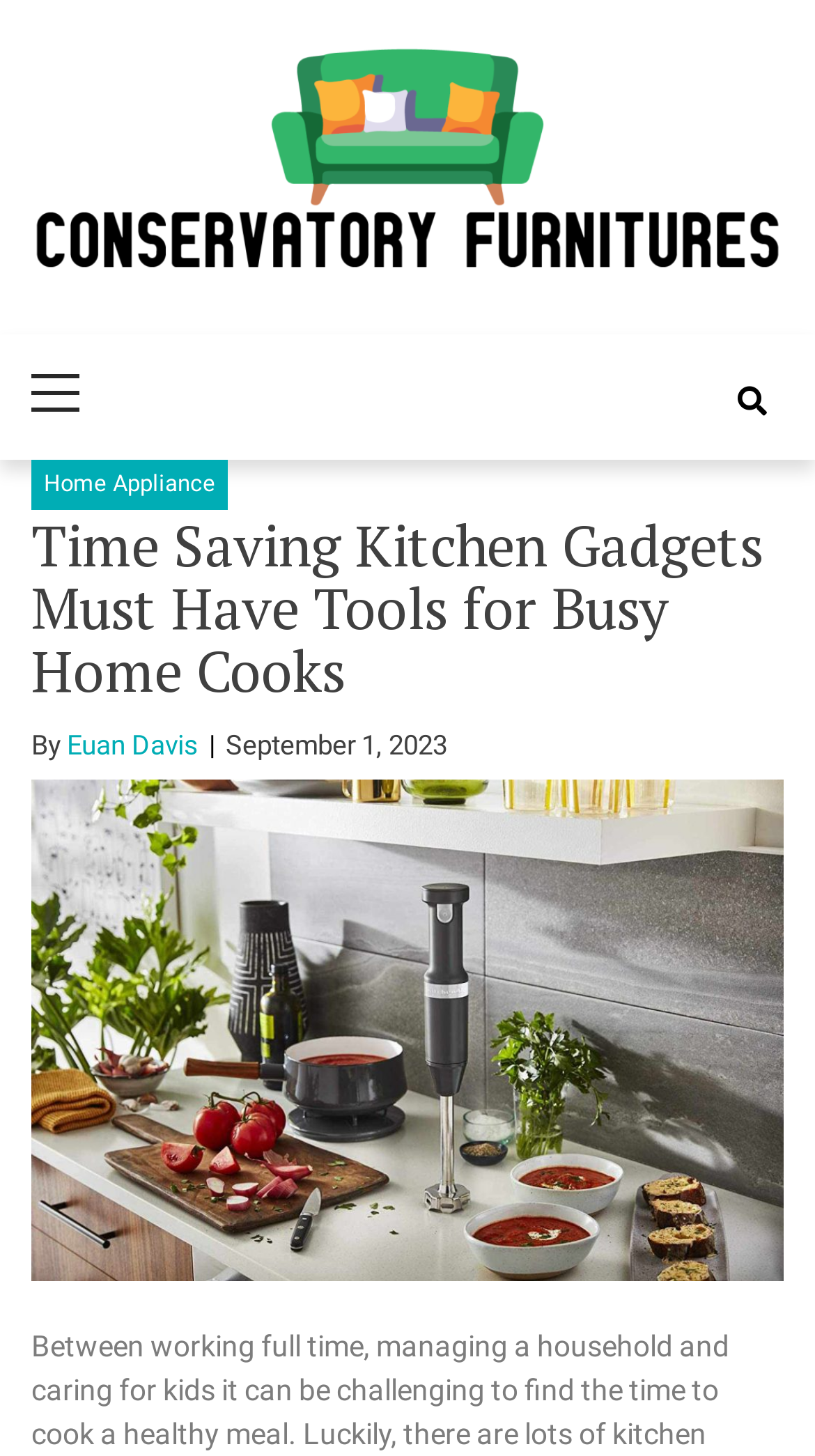Please locate the UI element described by "parent_node: Conservatory Furnitures" and provide its bounding box coordinates.

[0.038, 0.029, 0.962, 0.201]